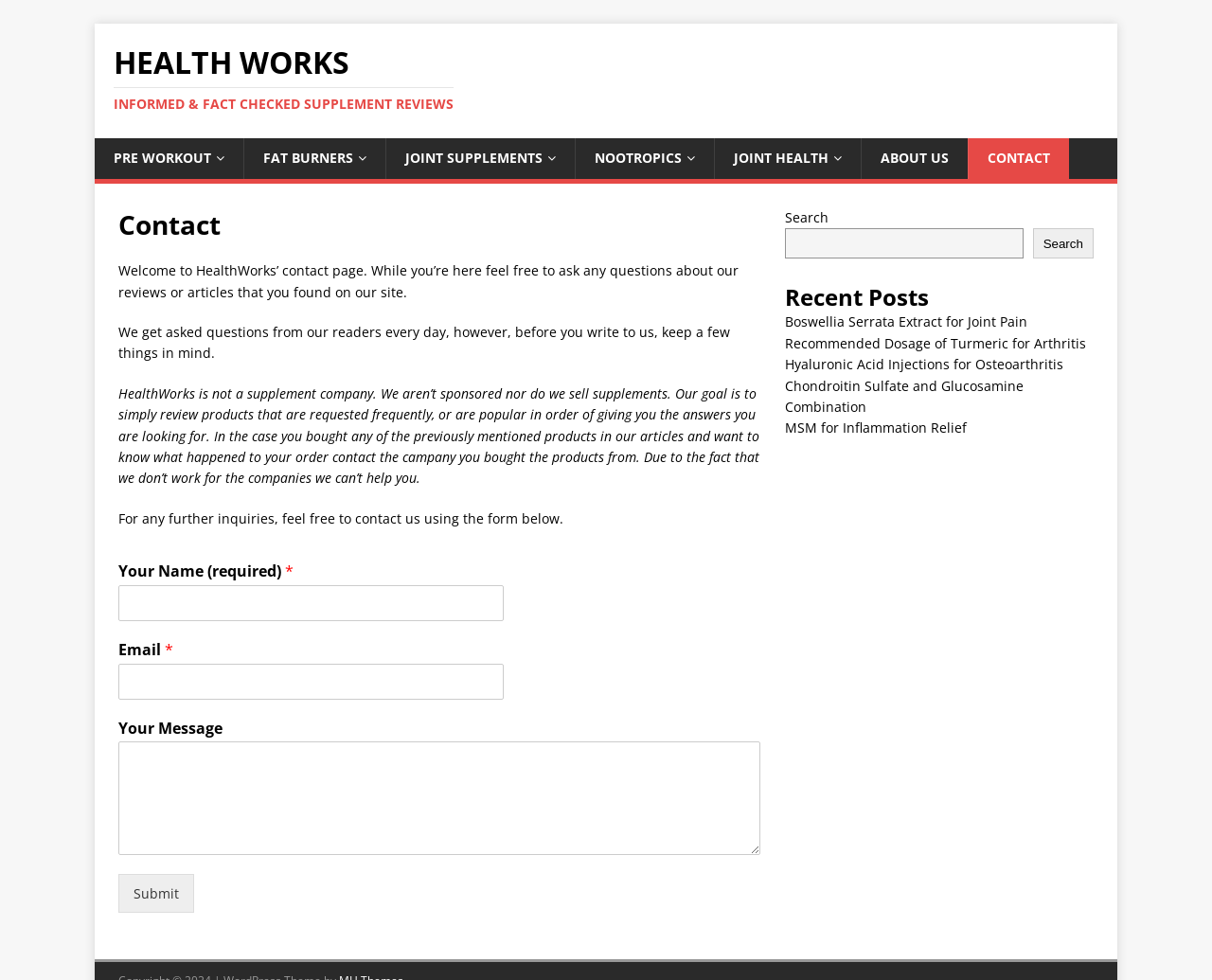Please examine the image and answer the question with a detailed explanation:
How can I contact HealthWorks?

The webpage provides a contact form that users can fill out to ask questions or inquire about reviews or articles on the site. The form includes fields for name, email, and message, and a submit button to send the inquiry.